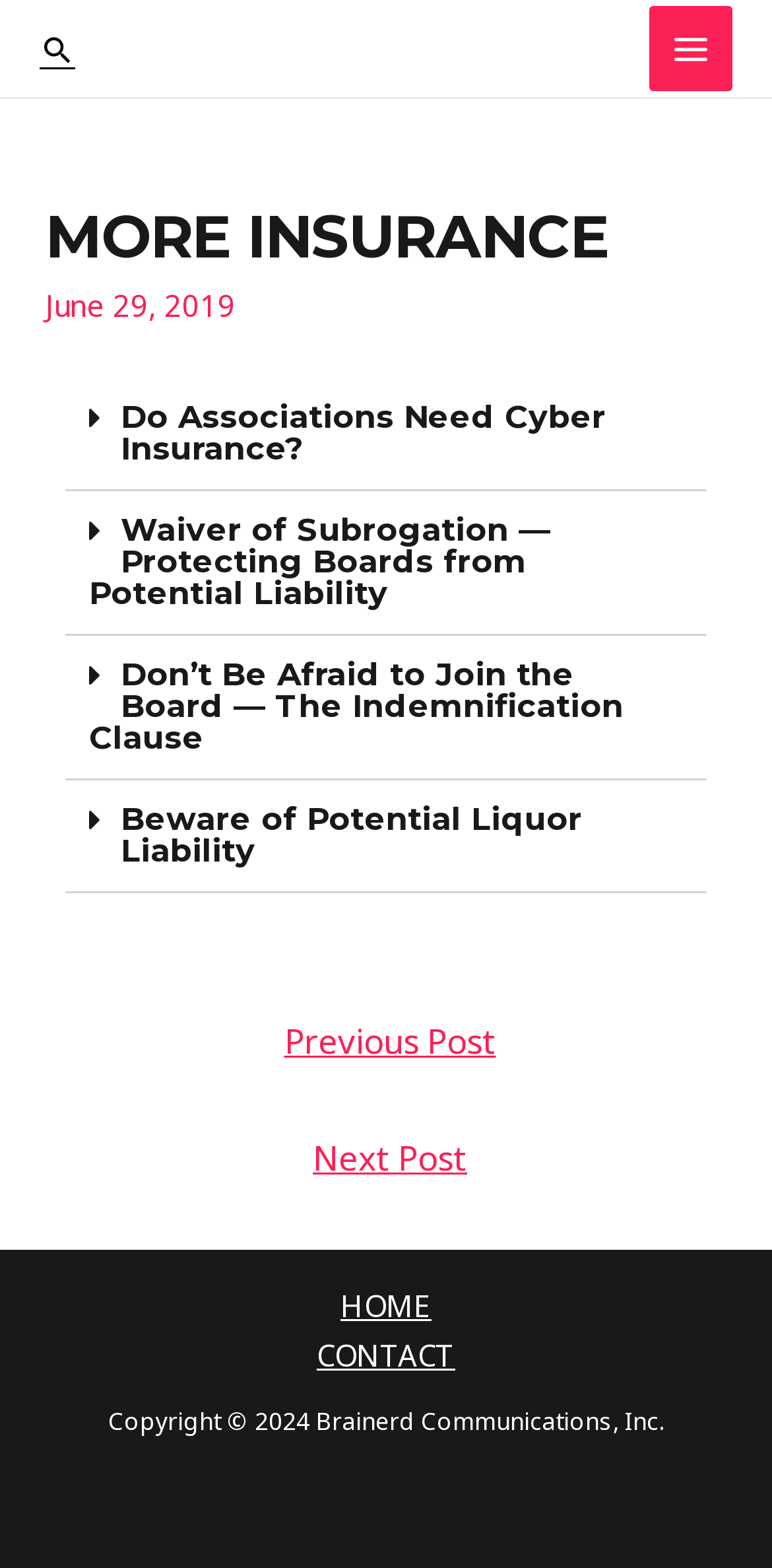Pinpoint the bounding box coordinates of the element you need to click to execute the following instruction: "Click the search icon link". The bounding box should be represented by four float numbers between 0 and 1, in the format [left, top, right, bottom].

[0.051, 0.02, 0.097, 0.042]